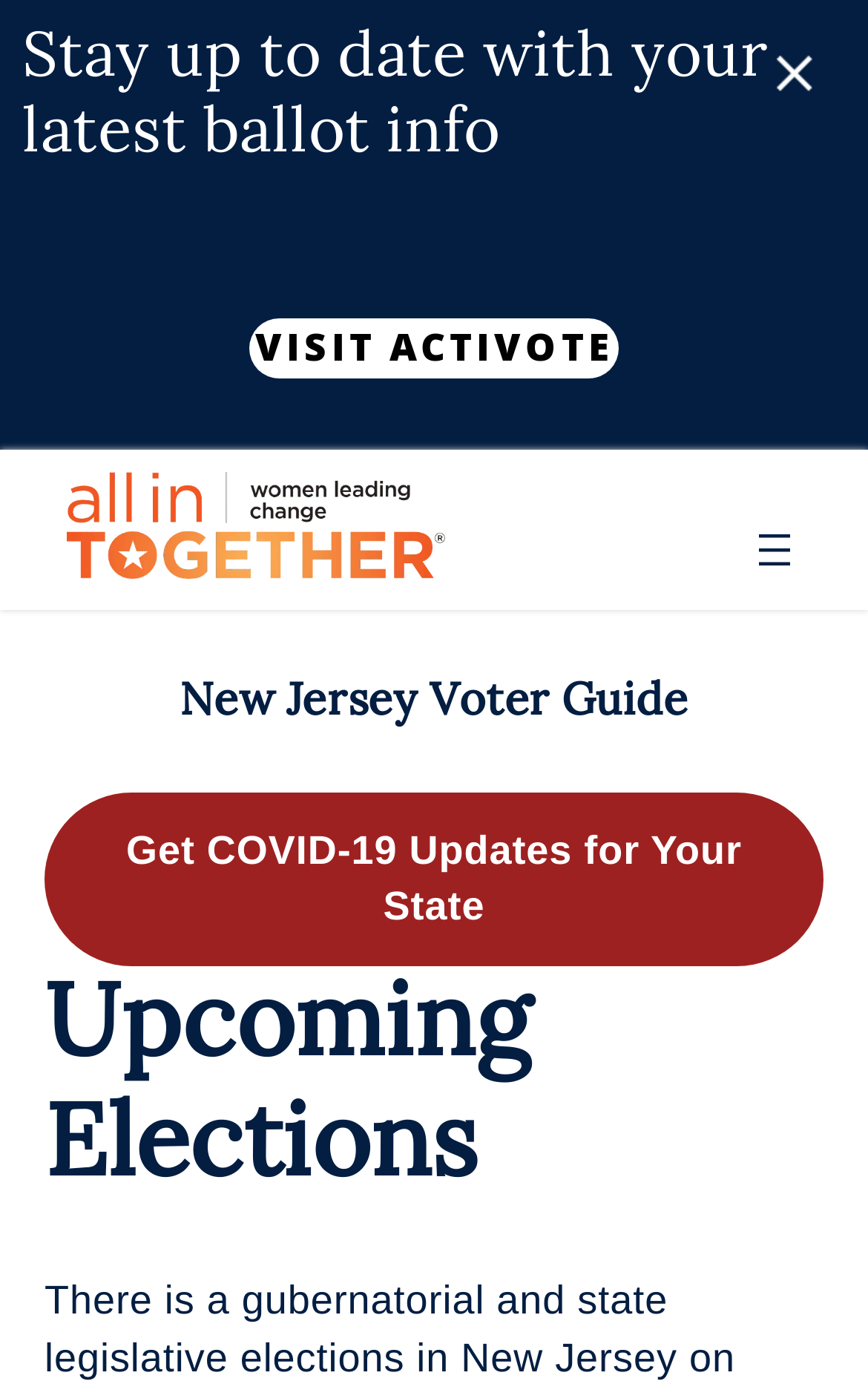Provide your answer to the question using just one word or phrase: What is the name of the organization behind this webpage?

All In Together